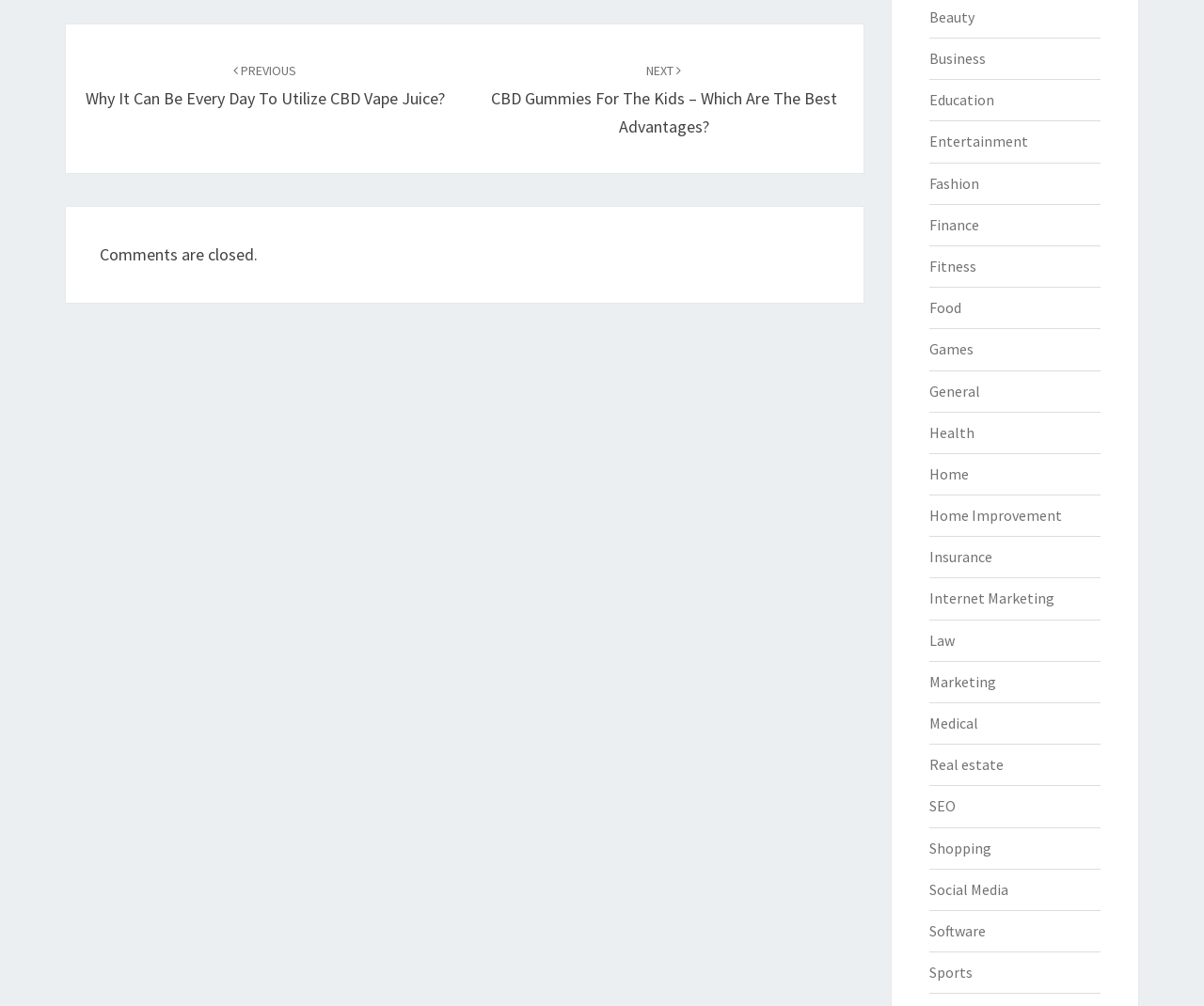Find the bounding box coordinates for the area that must be clicked to perform this action: "view posts in Beauty category".

[0.771, 0.007, 0.809, 0.026]